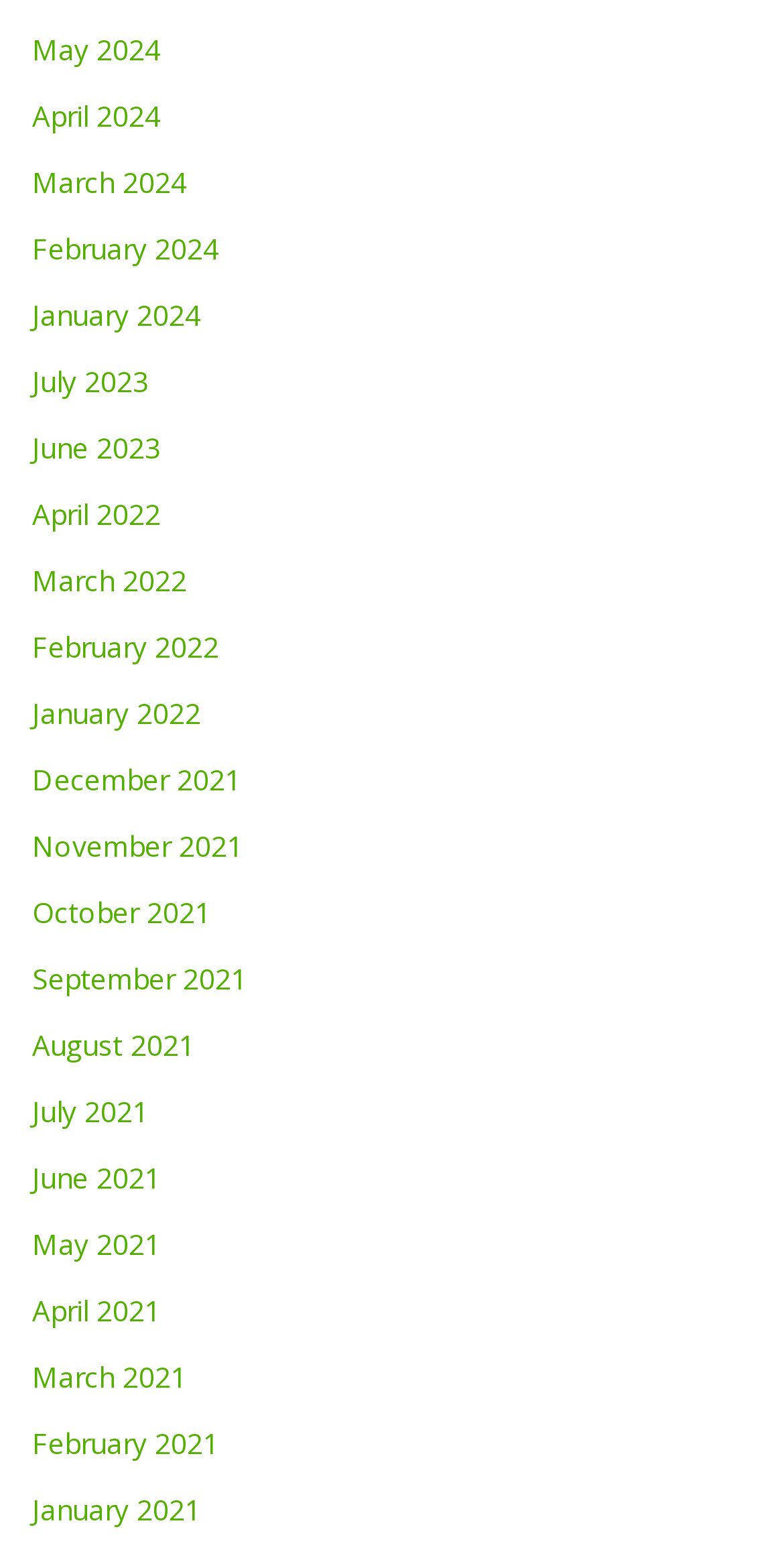Using the information in the image, give a comprehensive answer to the question: 
How many months are available in 2024?

I counted the number of links with '2024' in their text and found that there are 5 months available in 2024, which are May, April, March, February, and January.